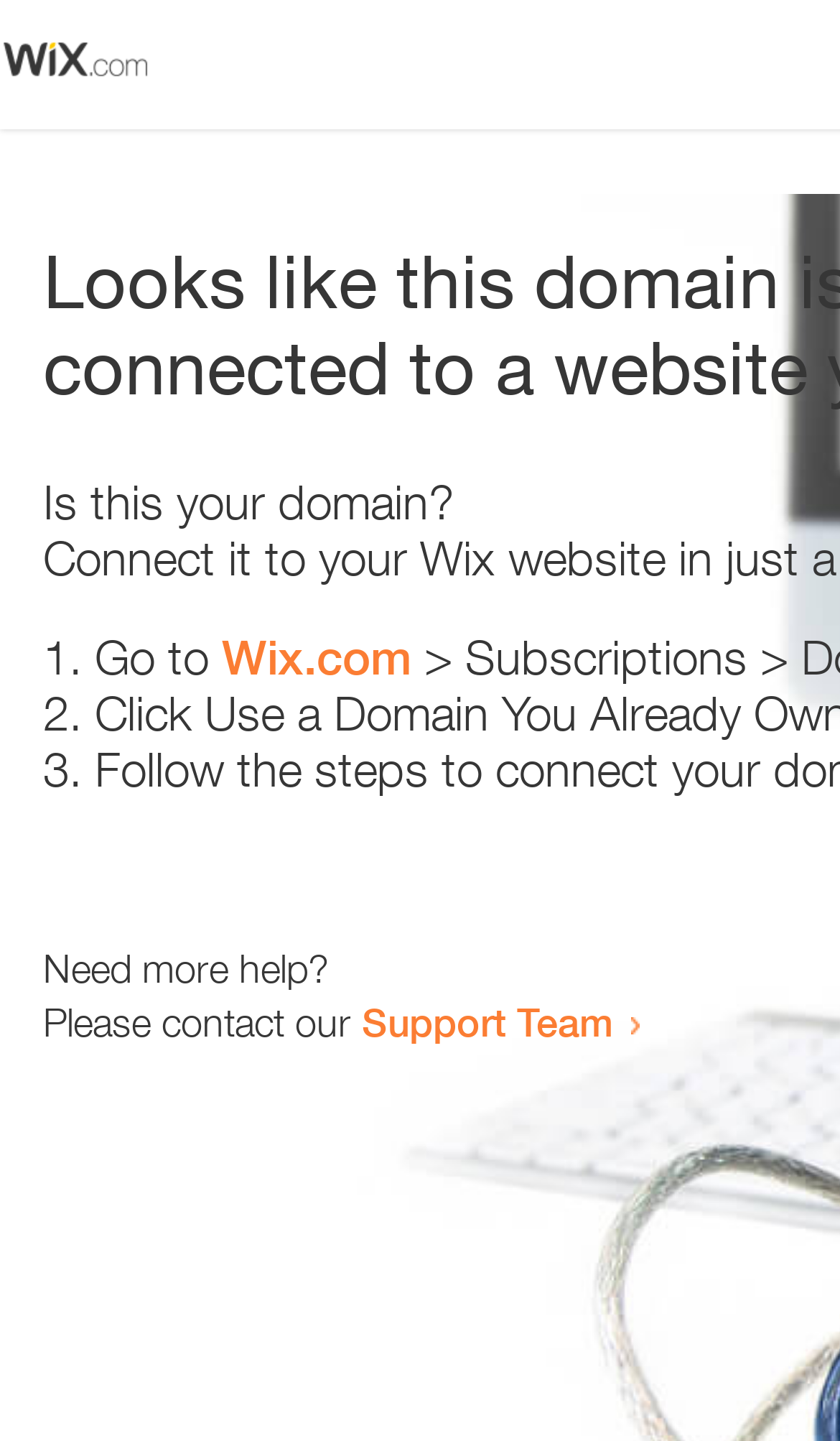Extract the bounding box coordinates of the UI element described by: "Support Team". The coordinates should include four float numbers ranging from 0 to 1, e.g., [left, top, right, bottom].

[0.431, 0.692, 0.731, 0.725]